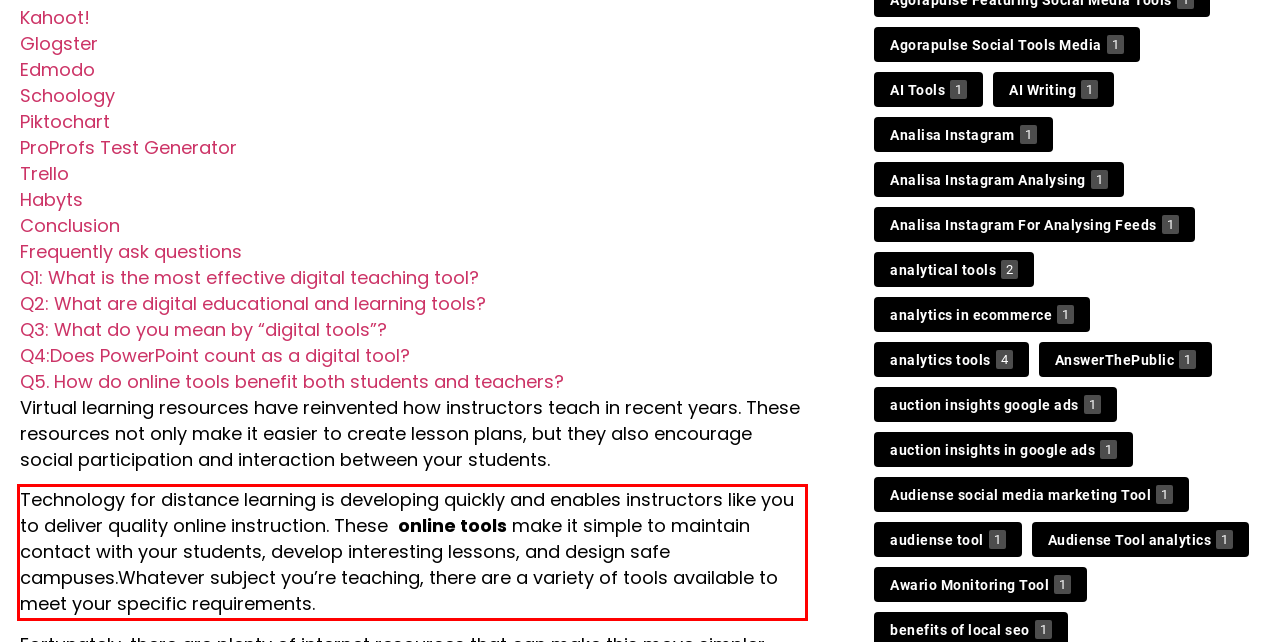Analyze the webpage screenshot and use OCR to recognize the text content in the red bounding box.

Technology for distance learning is developing quickly and enables instructors like you to deliver quality online instruction. These online tools make it simple to maintain contact with your students, develop interesting lessons, and design safe campuses.Whatever subject you’re teaching, there are a variety of tools available to meet your specific requirements.